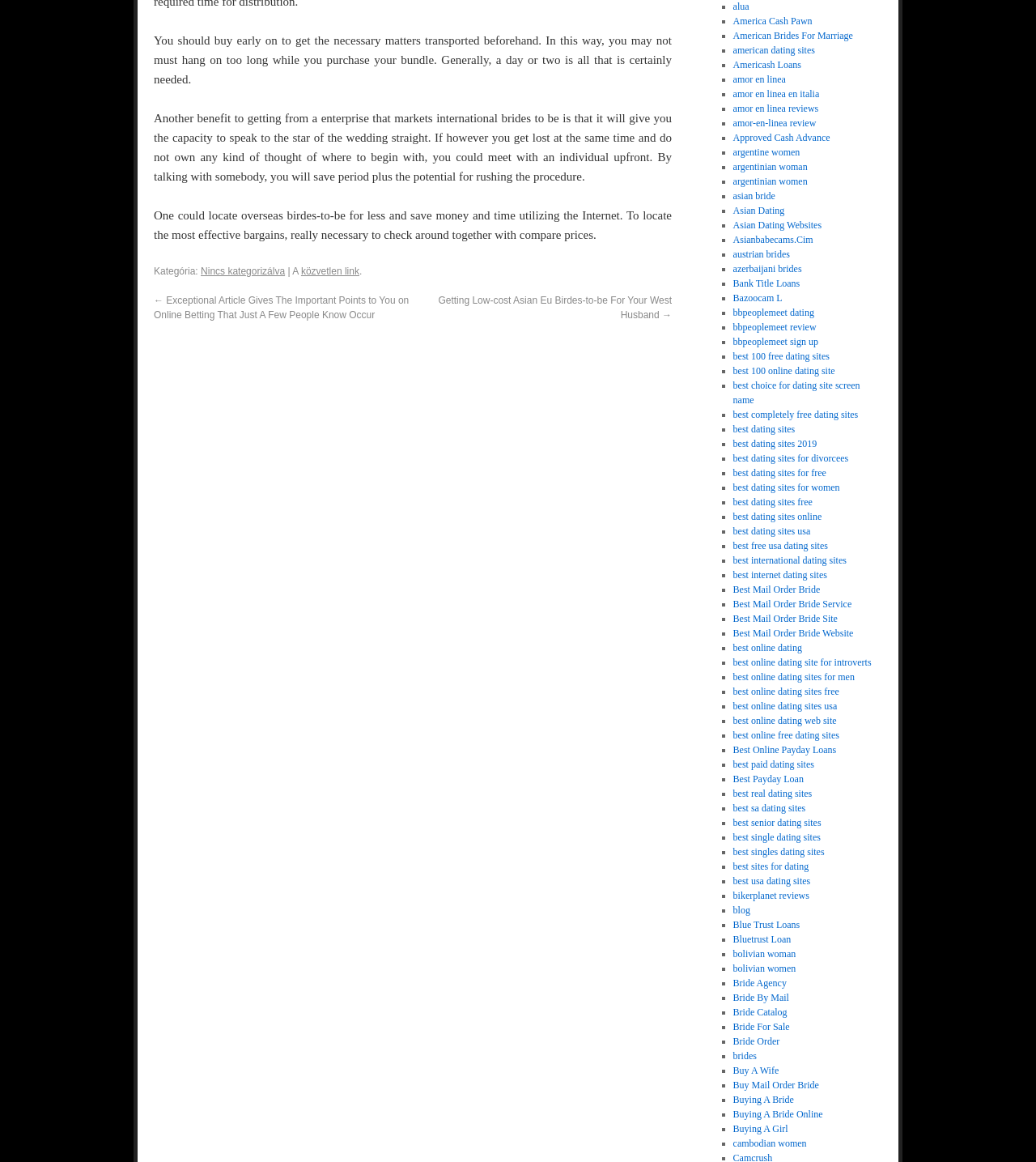What is the link 'alua' related to?
Based on the visual, give a brief answer using one word or a short phrase.

Unknown